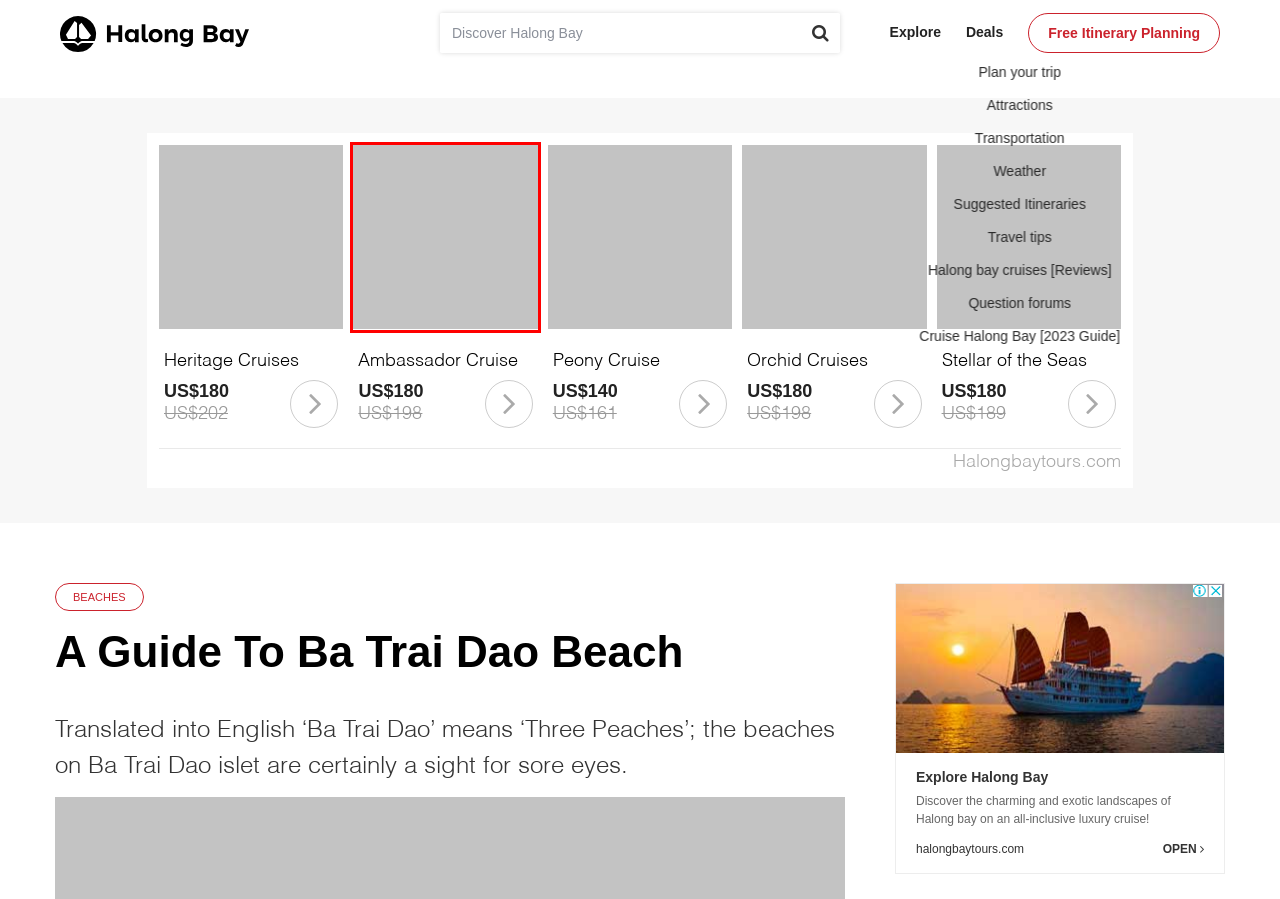You have a screenshot of a webpage with an element surrounded by a red bounding box. Choose the webpage description that best describes the new page after clicking the element inside the red bounding box. Here are the candidates:
A. Peony Cruise Halong Bay: Reviews & Price 2024
B. Heritage Cruise Binh Chuan 2 Days
C. Halong Bay Tours - Official Website: Junk Boats & Activities 2024/2025
D. Best Halong Bay Cruise Recommendations for 2024
E. Orchid Classic Cruise Halong Bay: Reviews & Price 2024
F. Stellar of the Seas Cruise Halong Bay: Reviews & Price 2024
G. Ambassador Cruise Halong Bay: Reviews & Price 2024
H. Luxury Duo: Sofitel Legend Metropole + Paradise Luxury Cruise

G